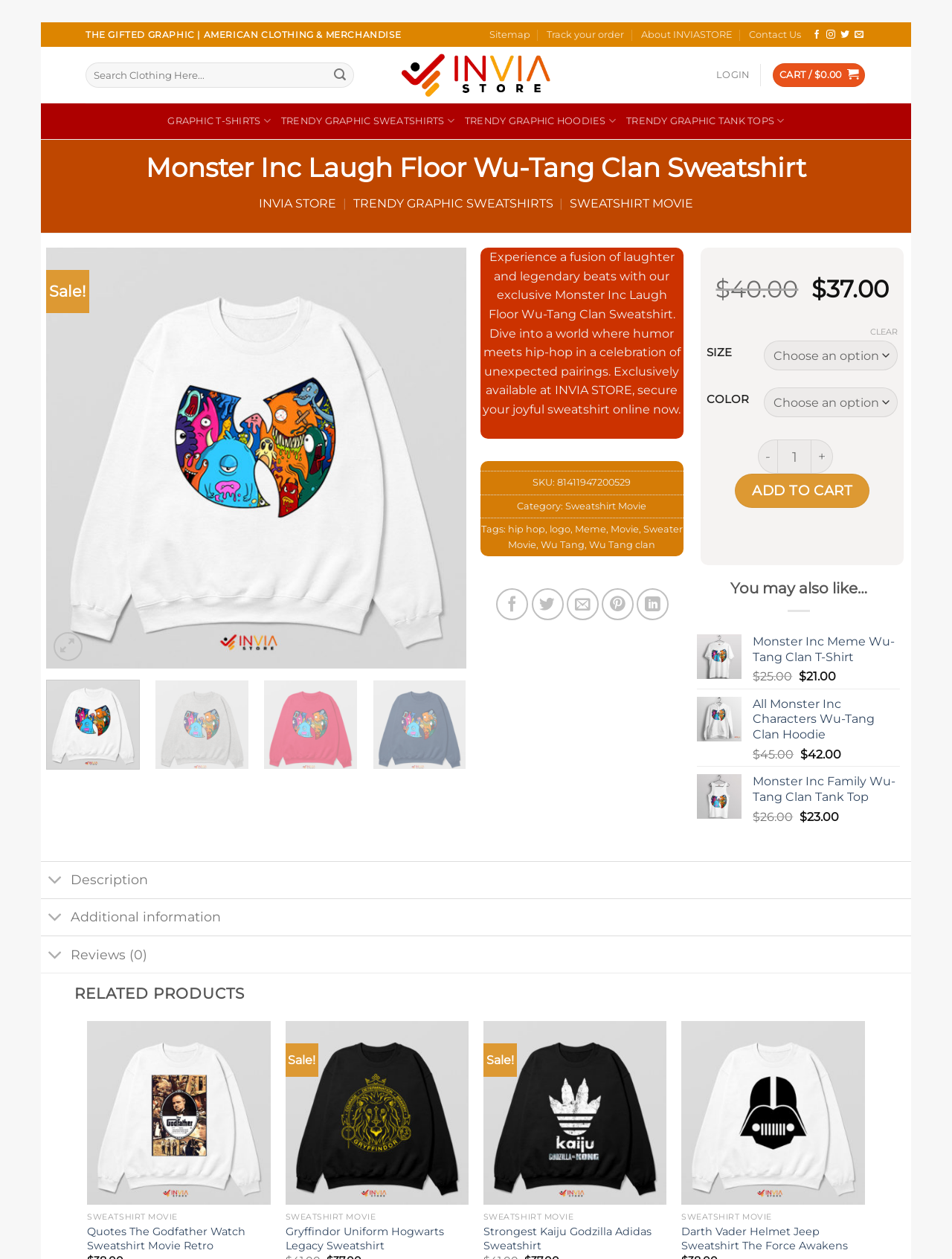What is the category of the product?
Using the visual information, answer the question in a single word or phrase.

Sweatshirt Movie